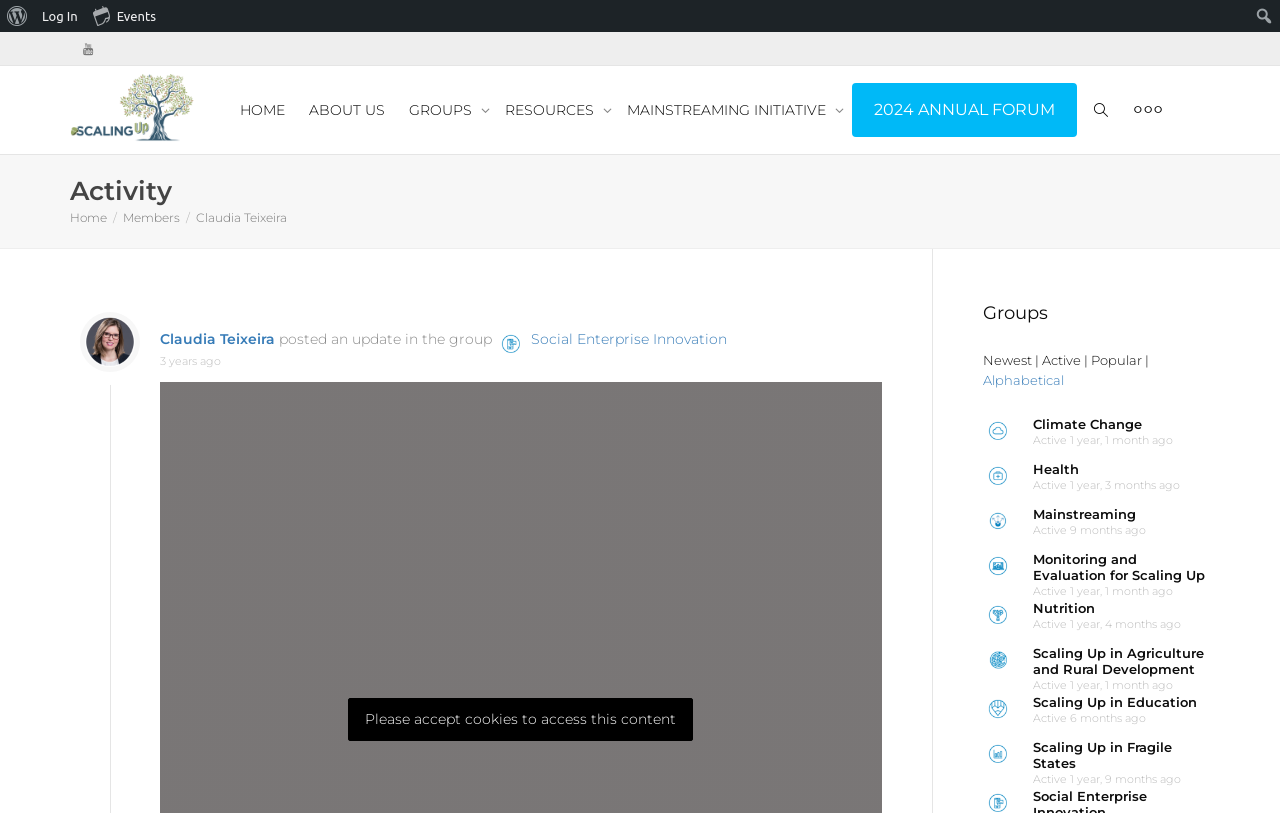Find the bounding box coordinates of the element you need to click on to perform this action: 'Go to home page'. The coordinates should be represented by four float values between 0 and 1, in the format [left, top, right, bottom].

None